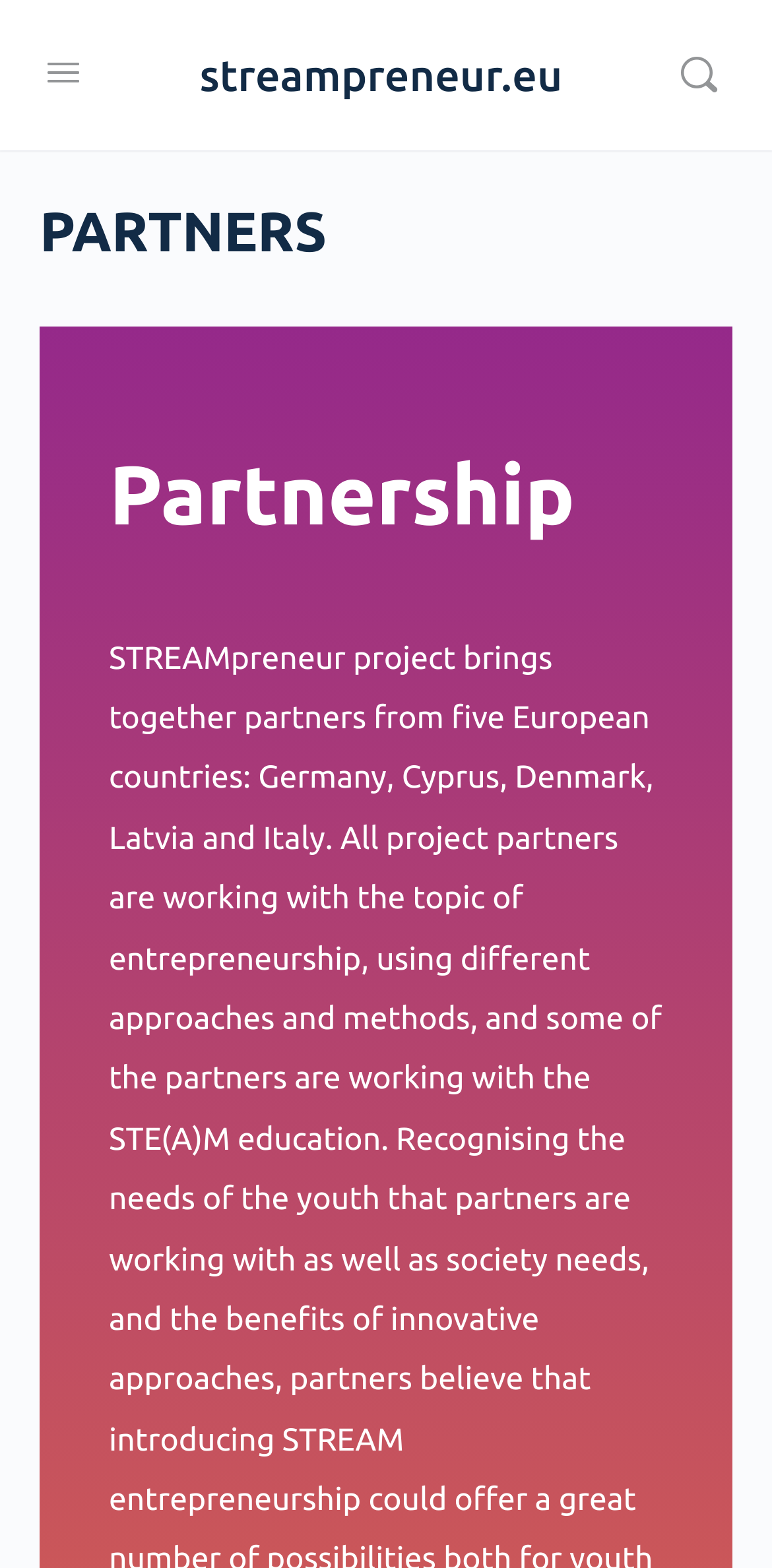Using the given element description, provide the bounding box coordinates (top-left x, top-left y, bottom-right x, bottom-right y) for the corresponding UI element in the screenshot: streampreneur.eu

[0.259, 0.031, 0.729, 0.065]